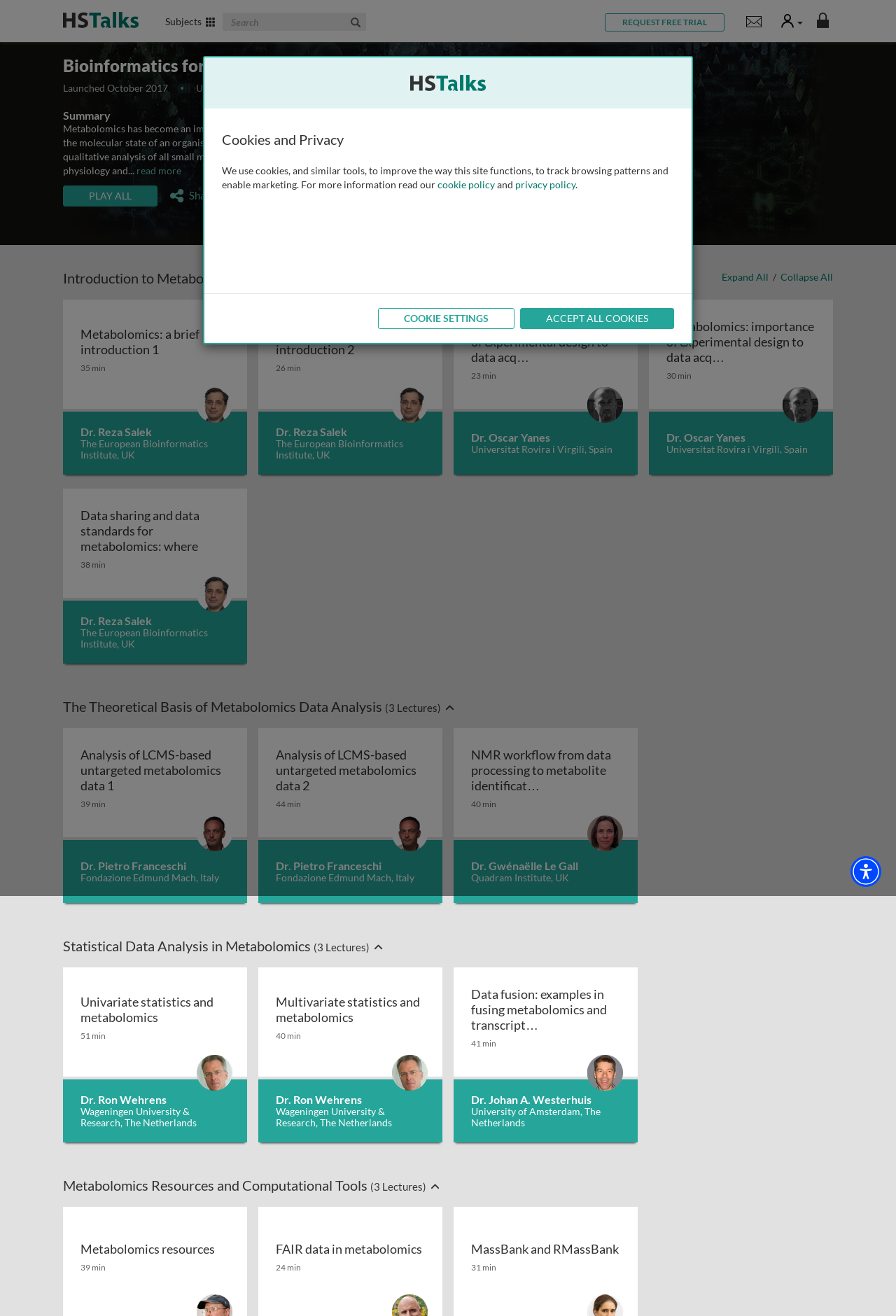Can you show the bounding box coordinates of the region to click on to complete the task described in the instruction: "Expand all"?

[0.805, 0.206, 0.858, 0.215]